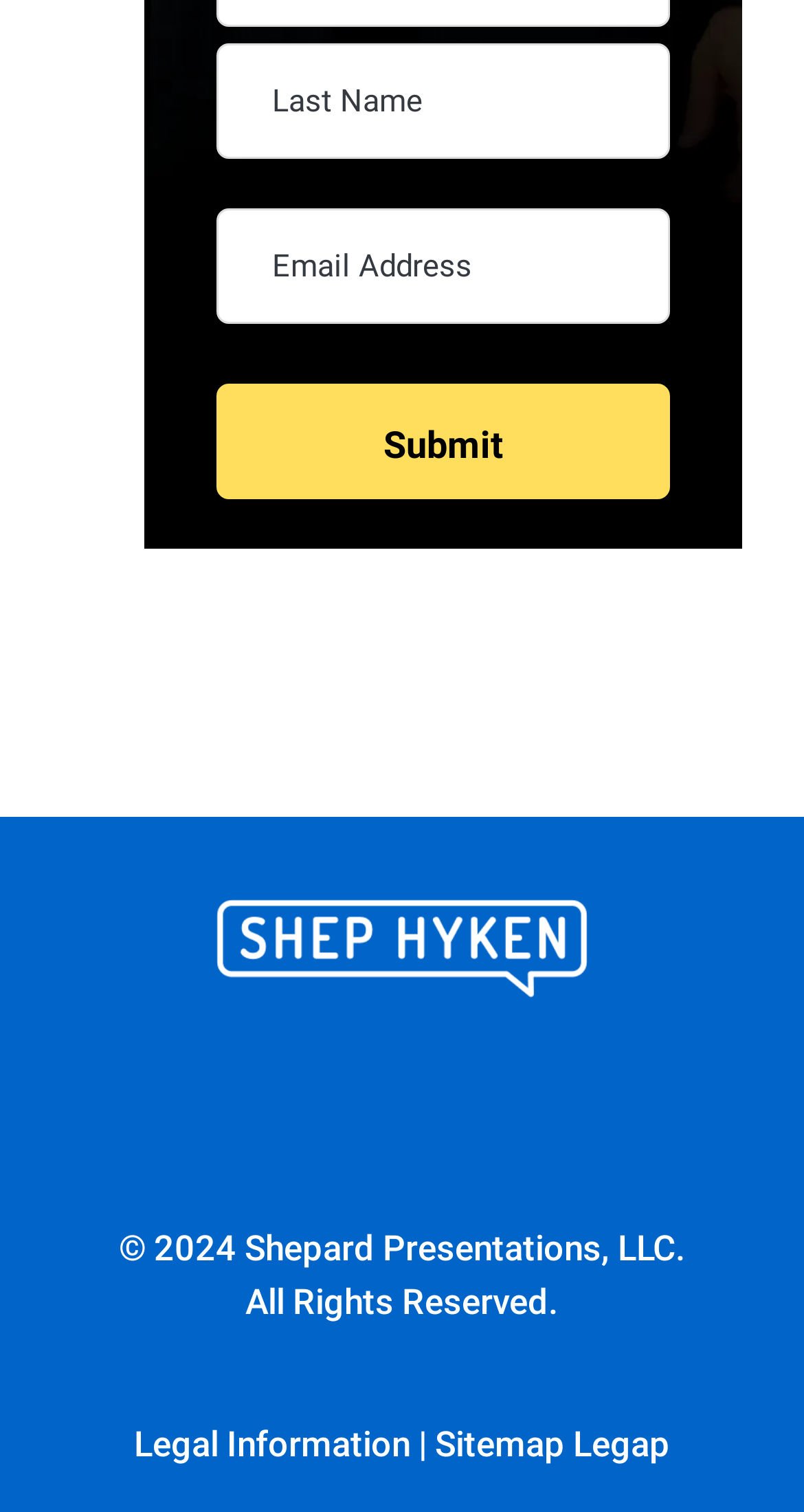Determine the bounding box coordinates for the UI element described. Format the coordinates as (top-left x, top-left y, bottom-right x, bottom-right y) and ensure all values are between 0 and 1. Element description: p

[0.808, 0.942, 0.833, 0.969]